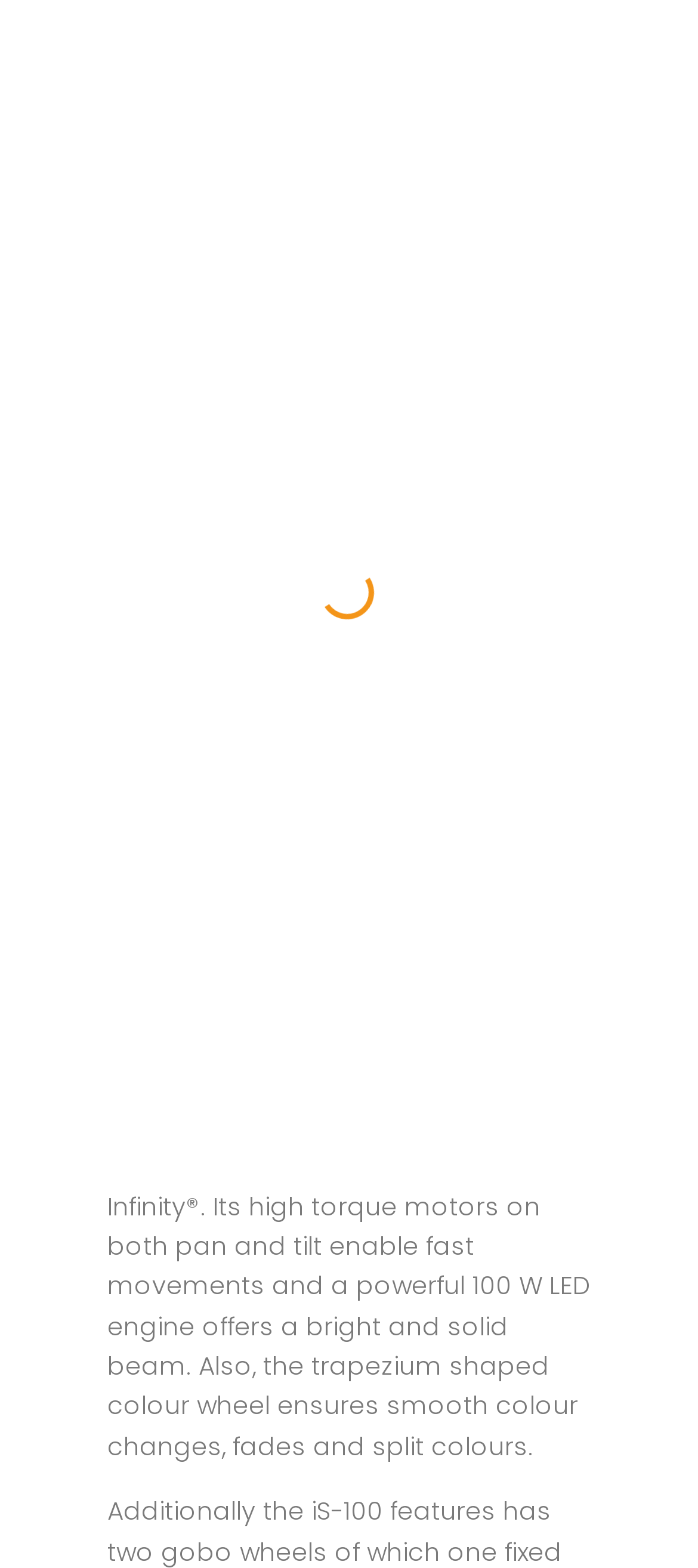Please answer the following question using a single word or phrase: 
What is the type of product?

LED moving head